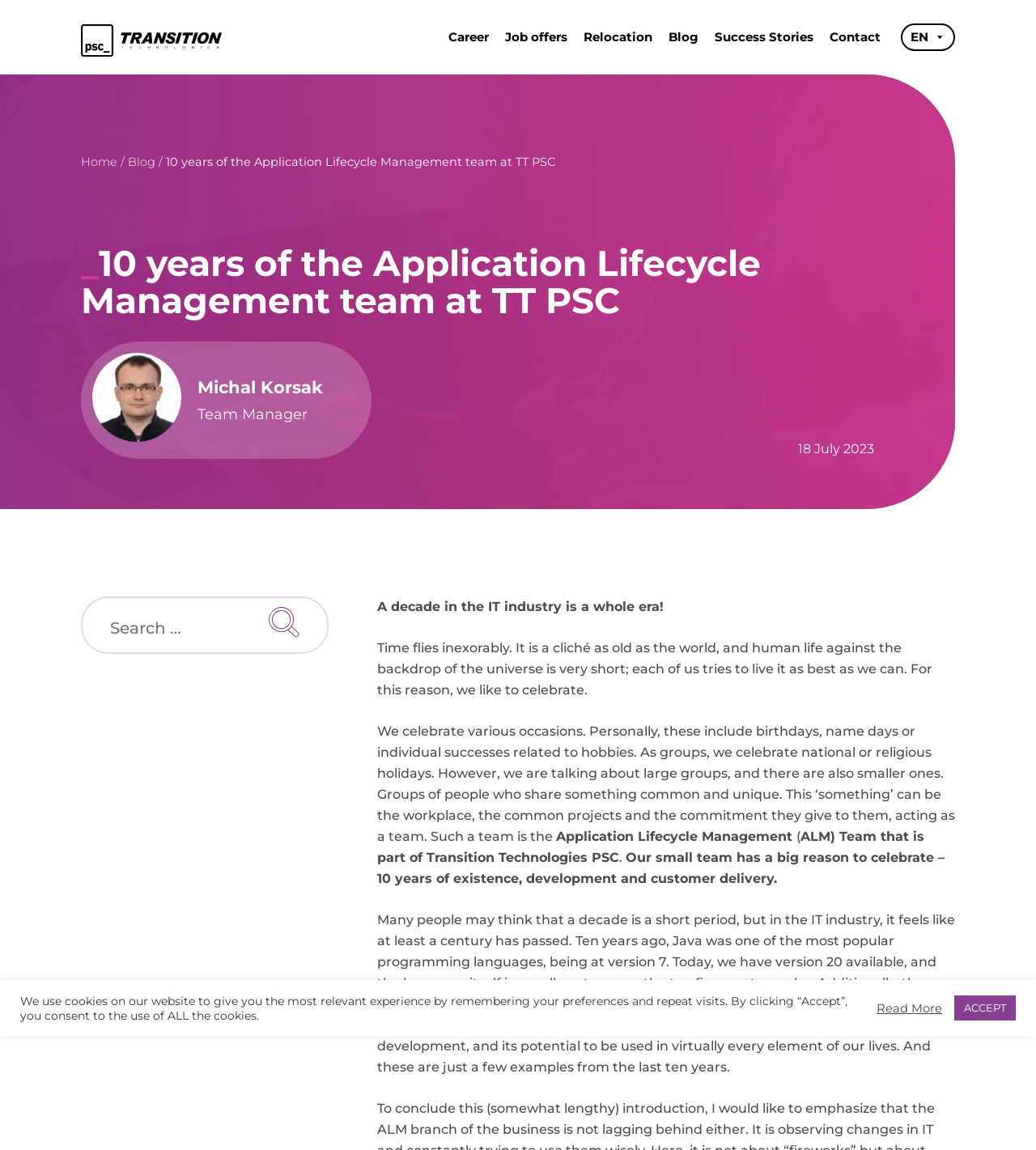Using the description: "parent_node: Search for: value="Search"", determine the UI element's bounding box coordinates. Ensure the coordinates are in the format of four float numbers between 0 and 1, i.e., [left, top, right, bottom].

[0.258, 0.527, 0.289, 0.566]